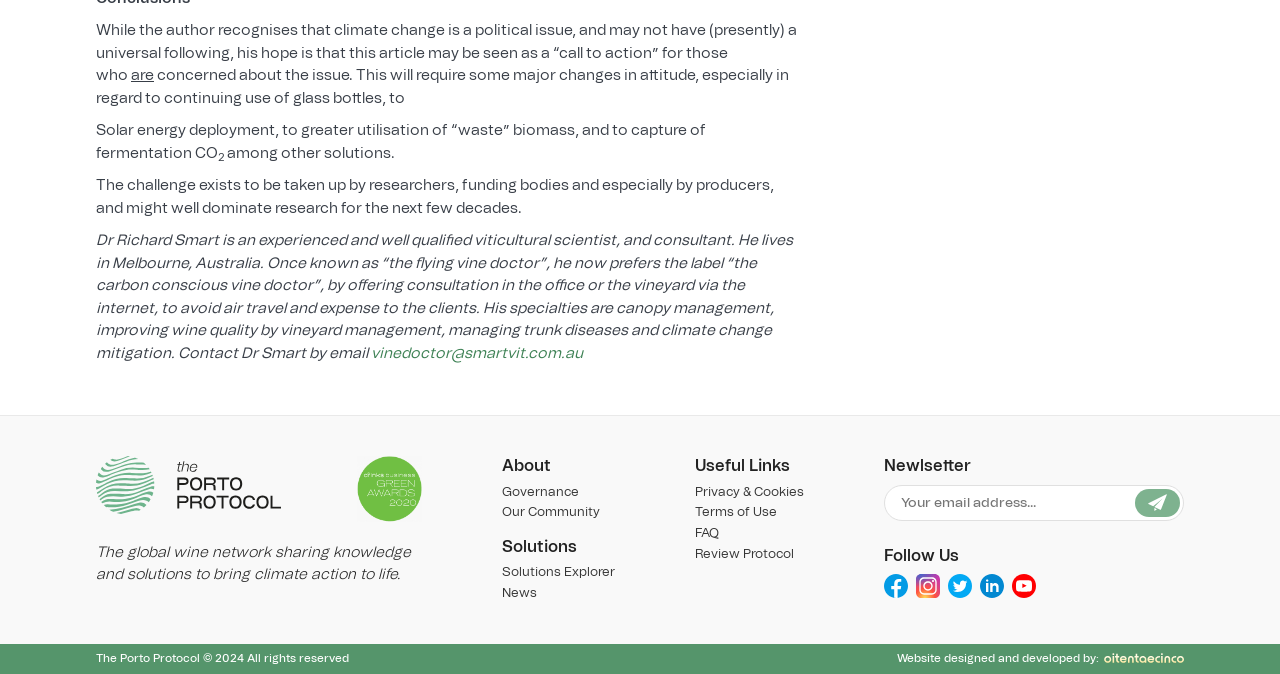Find and provide the bounding box coordinates for the UI element described here: "News". The coordinates should be given as four float numbers between 0 and 1: [left, top, right, bottom].

[0.392, 0.871, 0.42, 0.89]